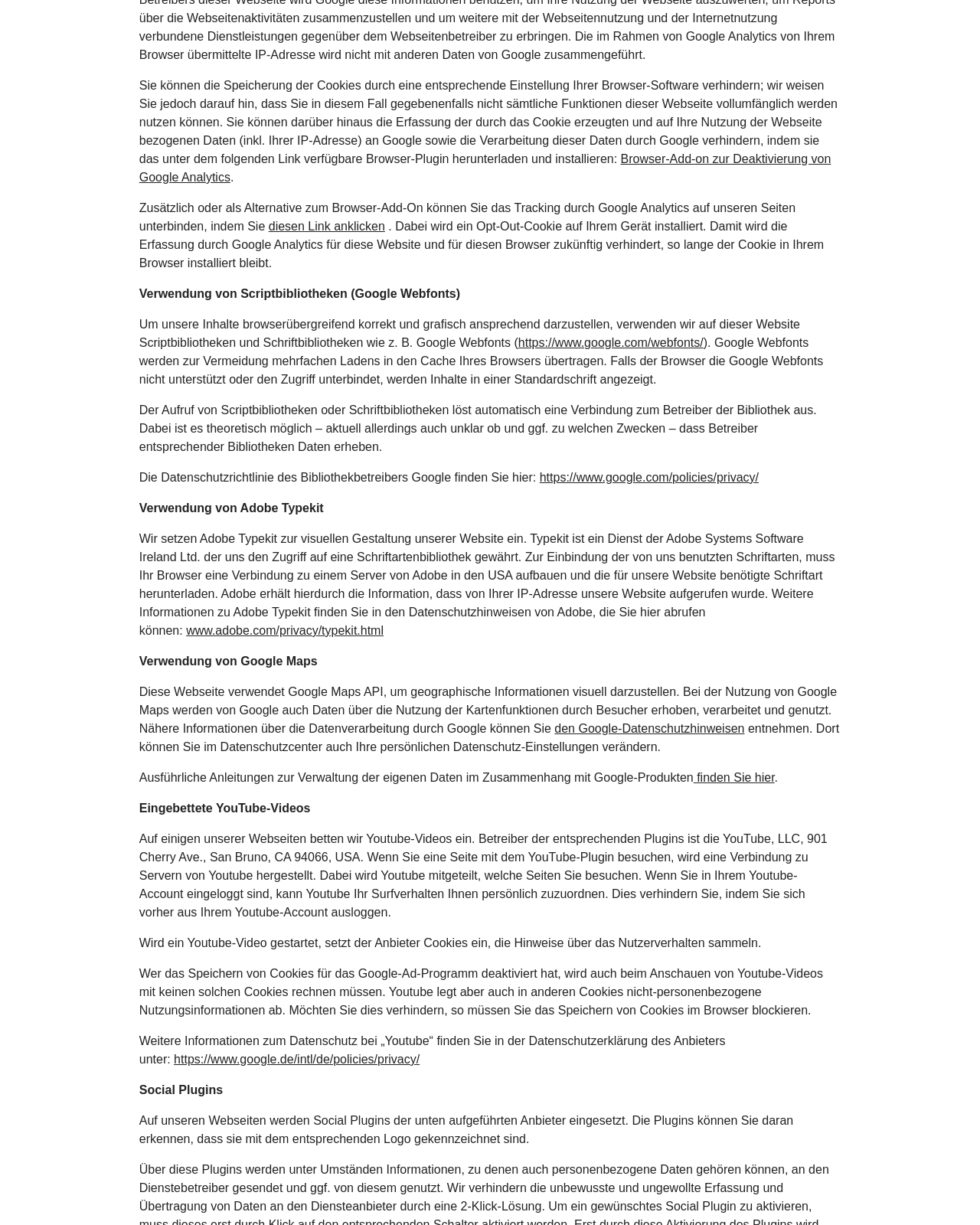Determine the bounding box coordinates of the region I should click to achieve the following instruction: "Visit the Google Webfonts website". Ensure the bounding box coordinates are four float numbers between 0 and 1, i.e., [left, top, right, bottom].

[0.529, 0.274, 0.718, 0.285]